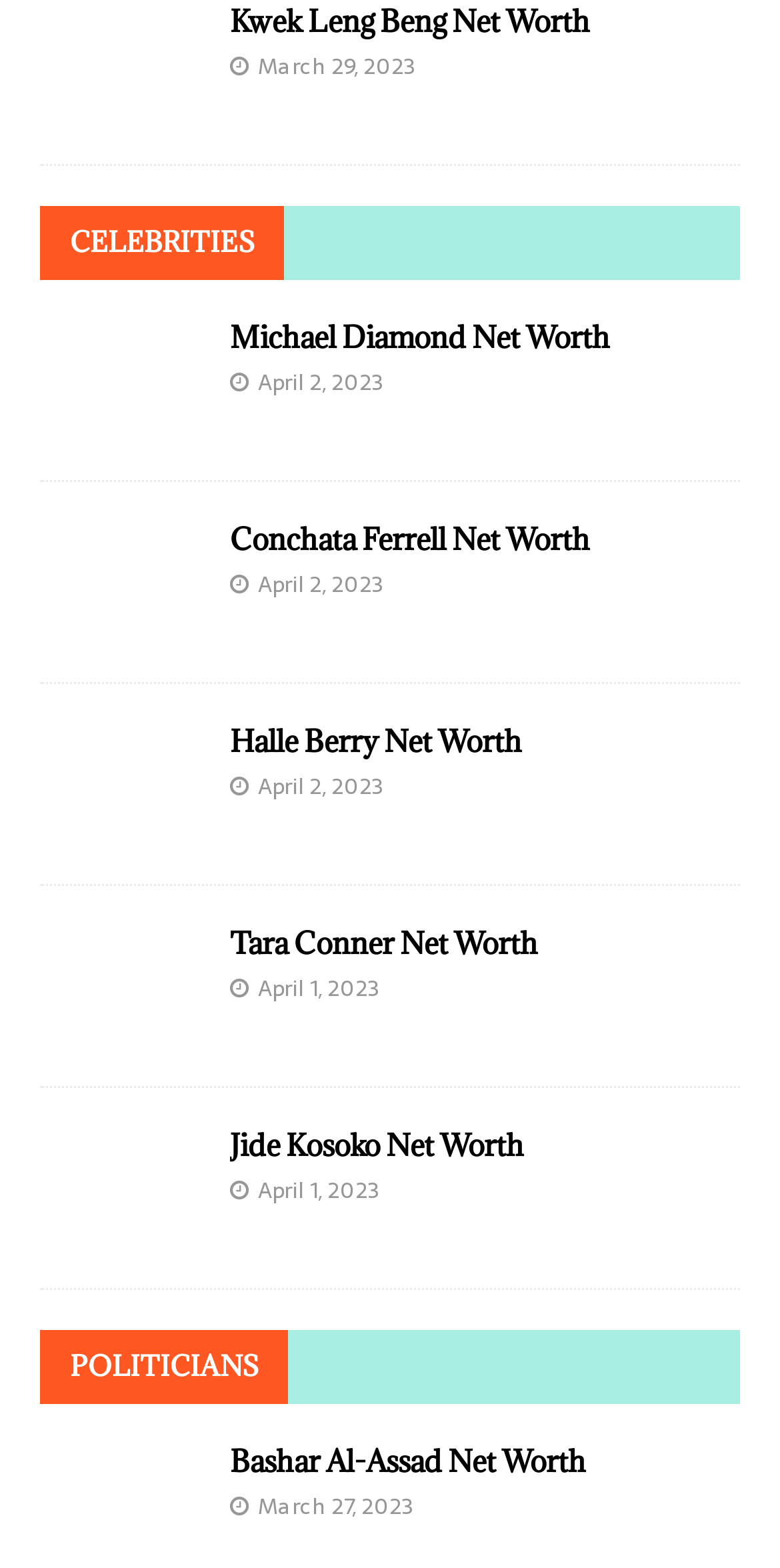Find the bounding box coordinates of the clickable area that will achieve the following instruction: "Browse POLITICIANS".

[0.09, 0.86, 0.331, 0.882]